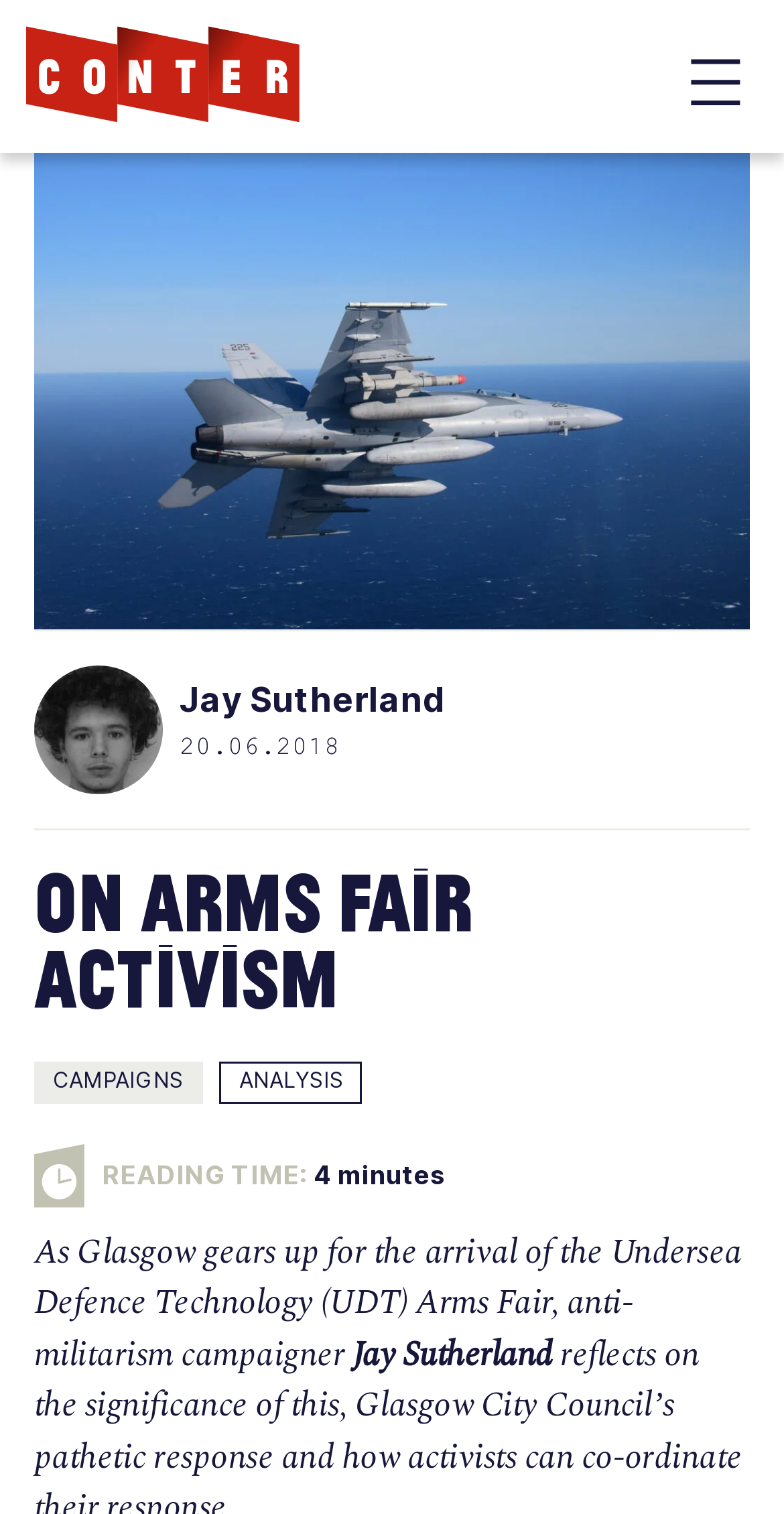Identify the bounding box of the UI element that matches this description: "Jay Sutherland".

[0.229, 0.448, 0.568, 0.475]